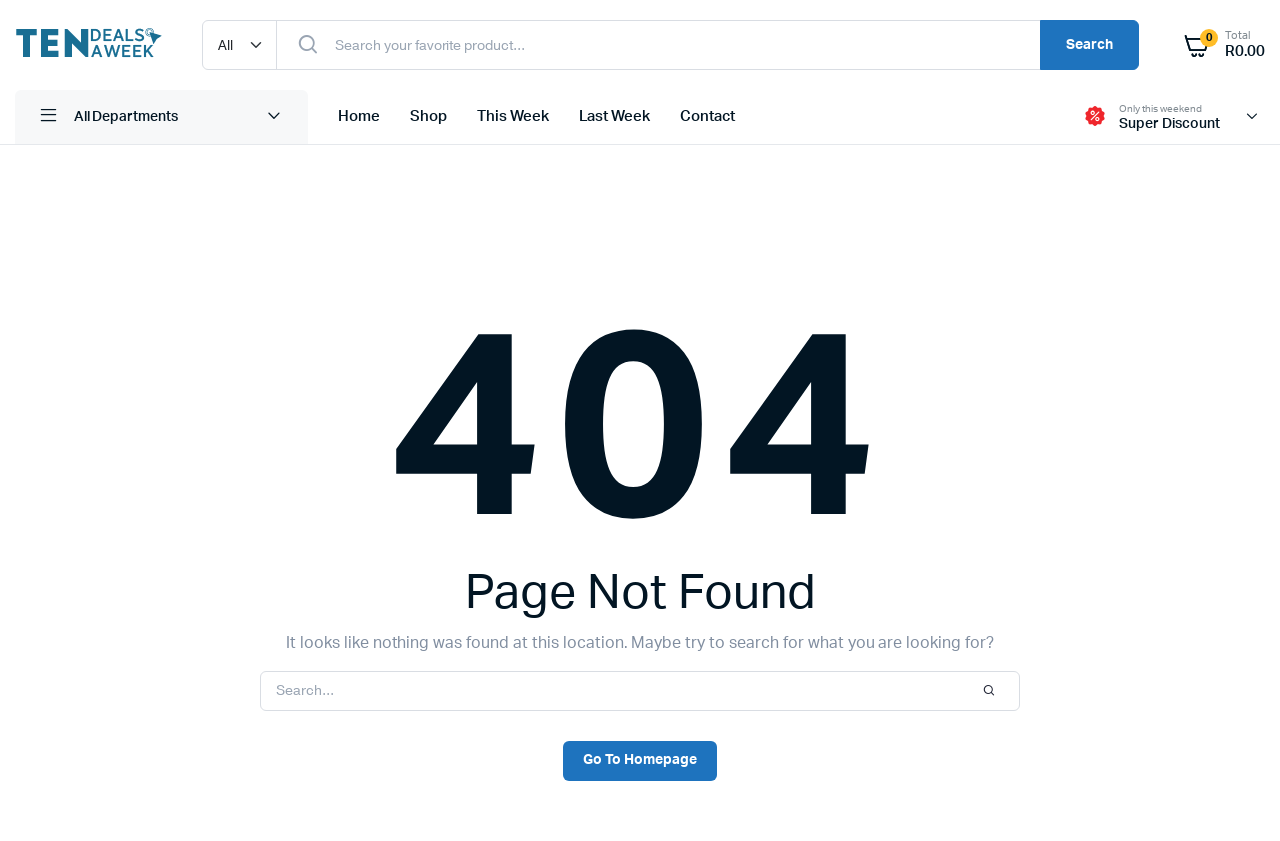Using the webpage screenshot and the element description Home, determine the bounding box coordinates. Specify the coordinates in the format (top-left x, top-left y, bottom-right x, bottom-right y) with values ranging from 0 to 1.

[0.256, 0.107, 0.305, 0.171]